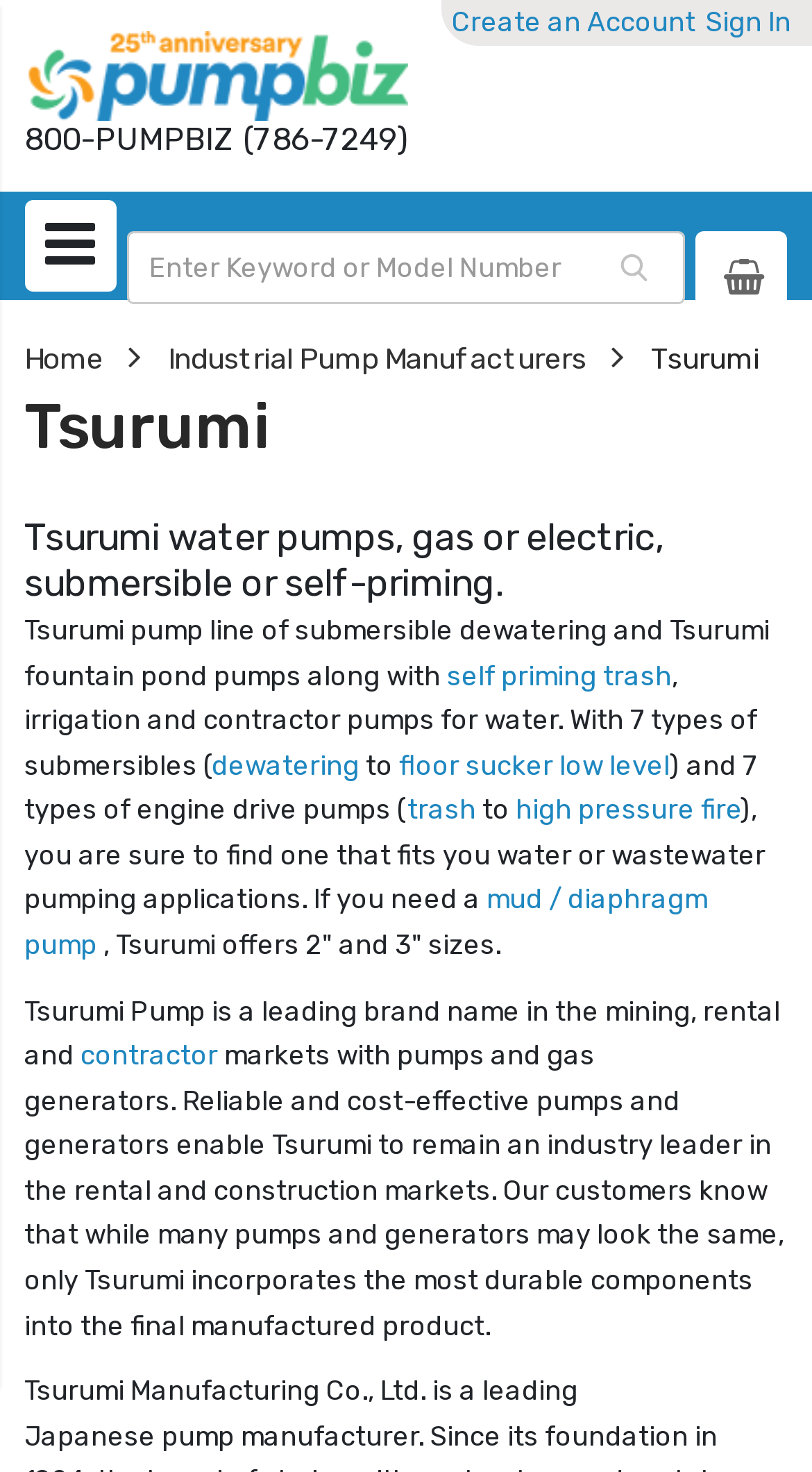Determine the bounding box coordinates for the area you should click to complete the following instruction: "Create an account".

[0.556, 0.004, 0.856, 0.025]